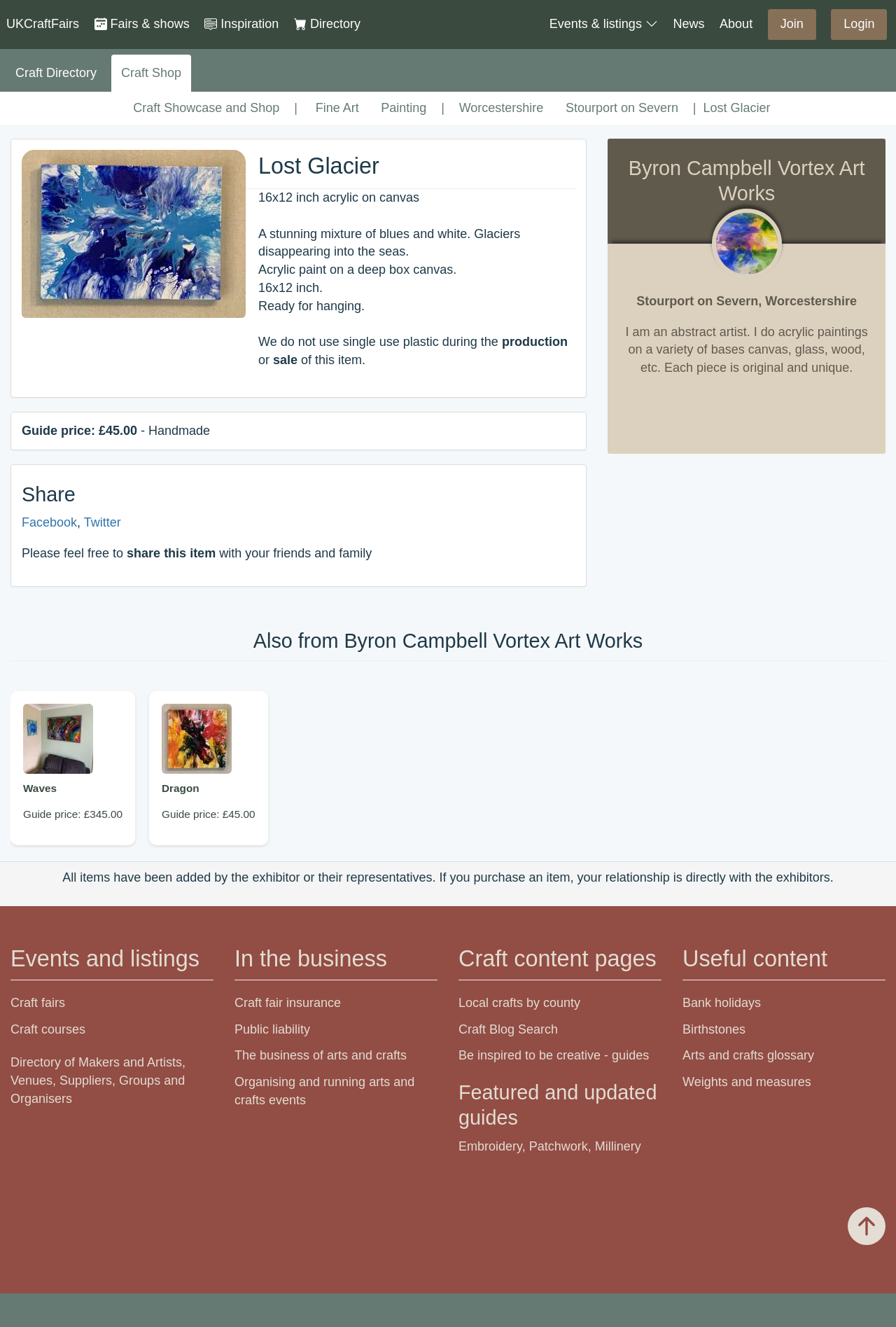Respond with a single word or phrase to the following question:
What is the size of the artwork?

16x12 inch